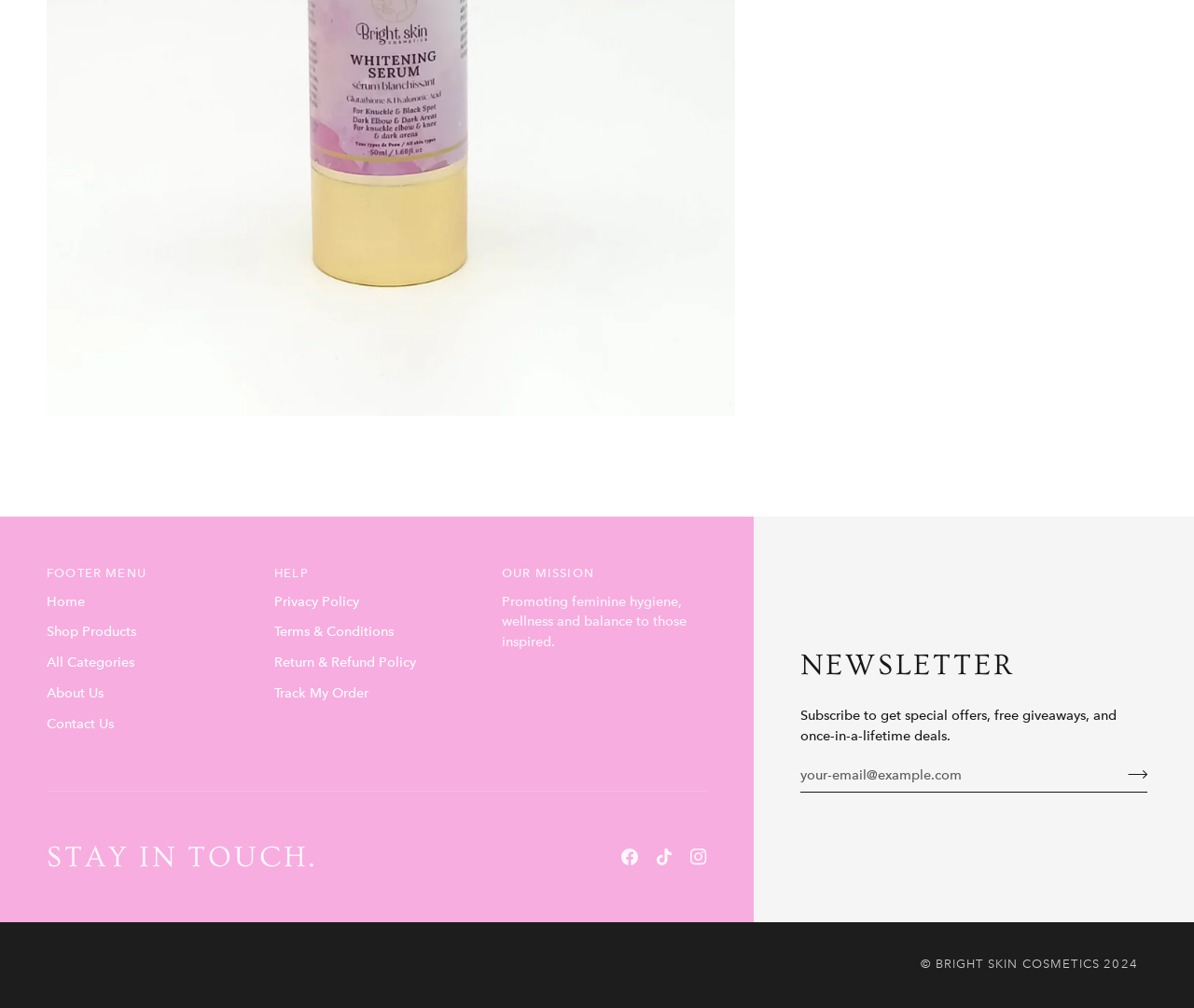Identify the bounding box coordinates of the region I need to click to complete this instruction: "Visit the home page".

[0.039, 0.588, 0.071, 0.605]